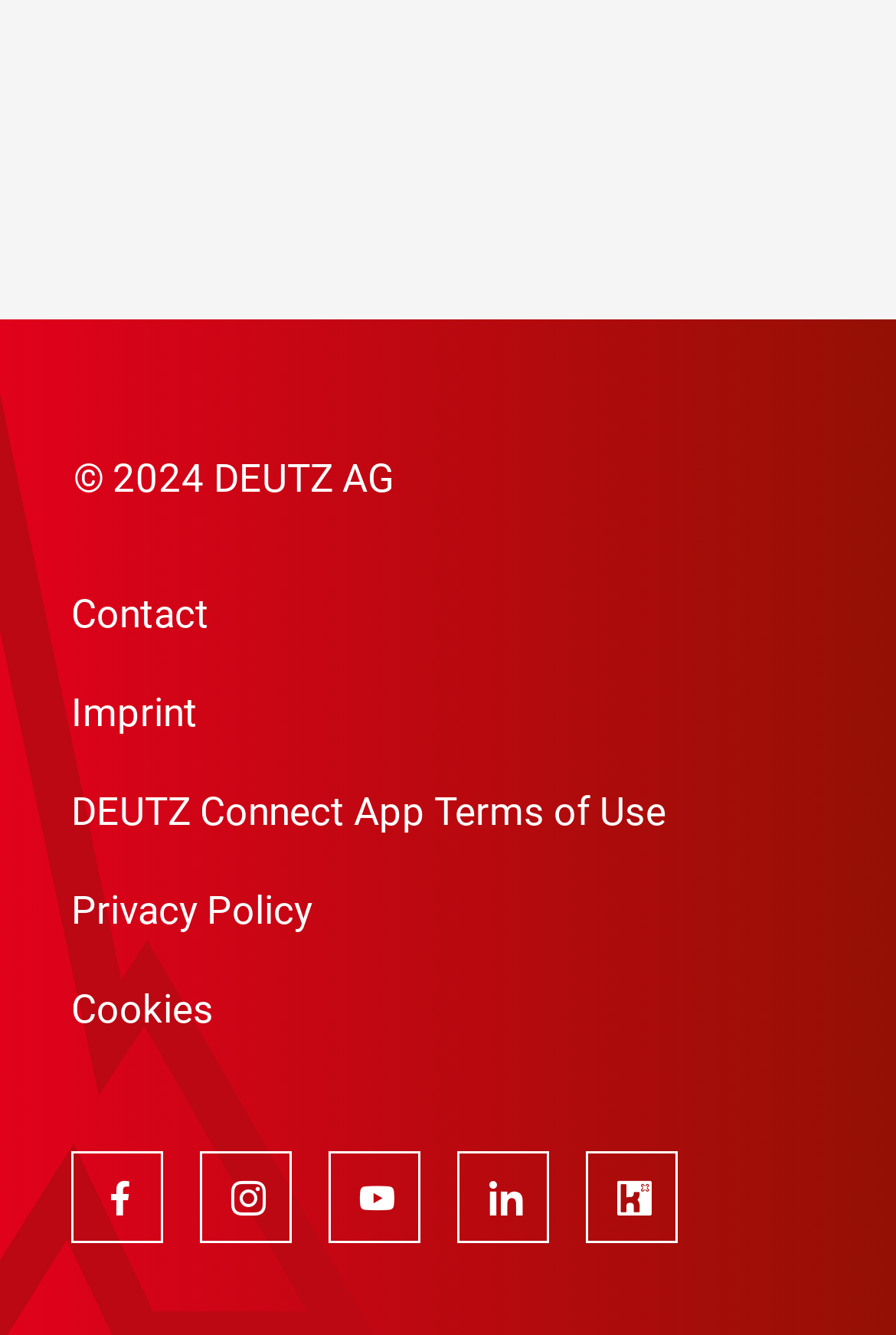Please identify the bounding box coordinates of the element I need to click to follow this instruction: "learn about cookies".

[0.079, 0.733, 0.238, 0.779]